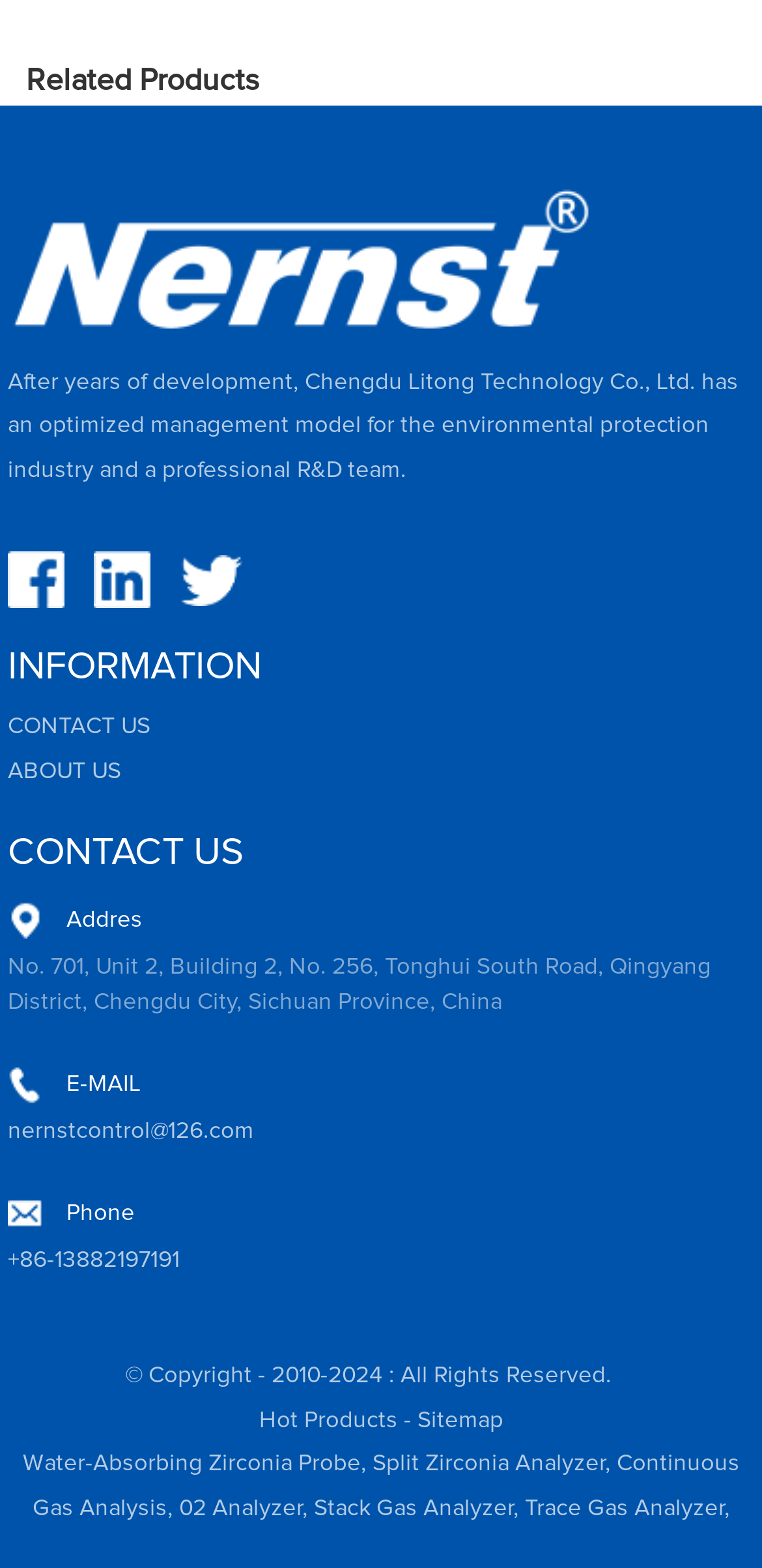Determine the bounding box coordinates for the HTML element mentioned in the following description: "Continuous Gas Analysis". The coordinates should be a list of four floats ranging from 0 to 1, represented as [left, top, right, bottom].

[0.042, 0.927, 0.971, 0.97]